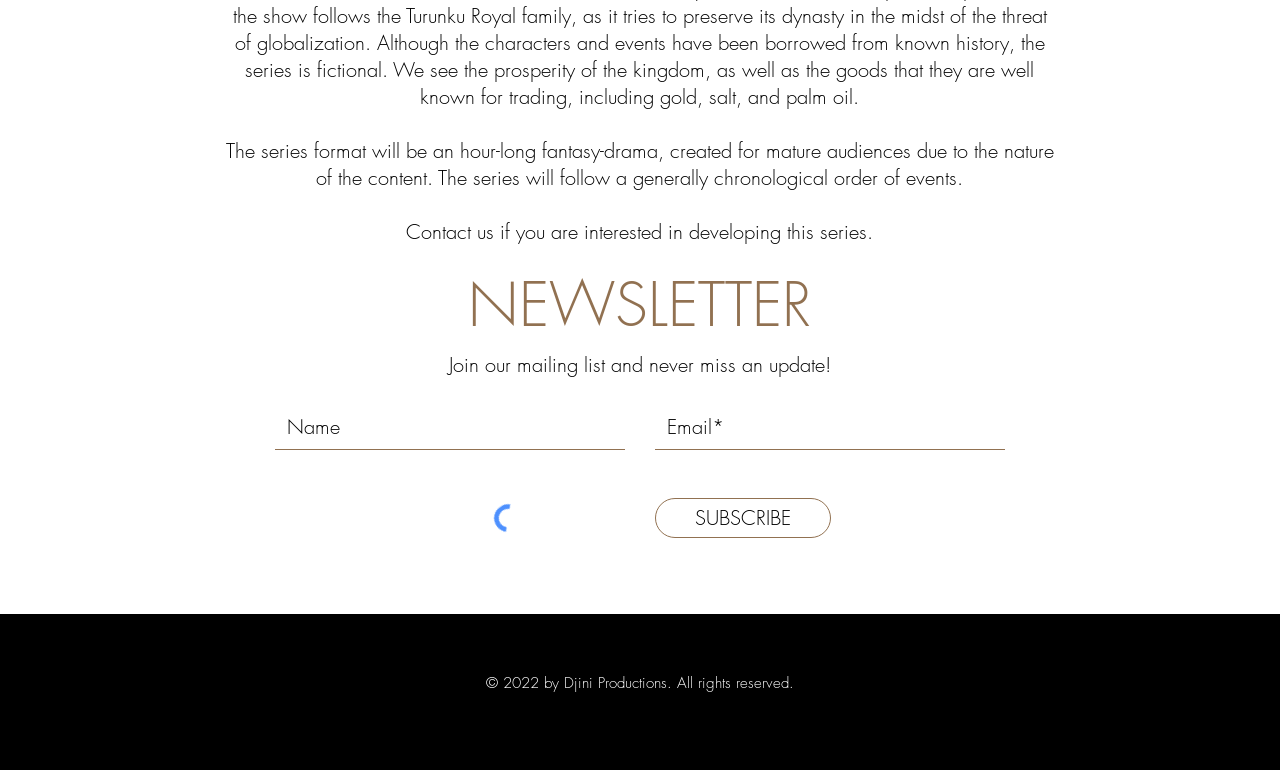What is the copyright year of Djini Productions?
Please describe in detail the information shown in the image to answer the question.

The StaticText element with the content '© 2022 by Djini Productions. All rights reserved.' indicates that the copyright year of Djini Productions is 2022.